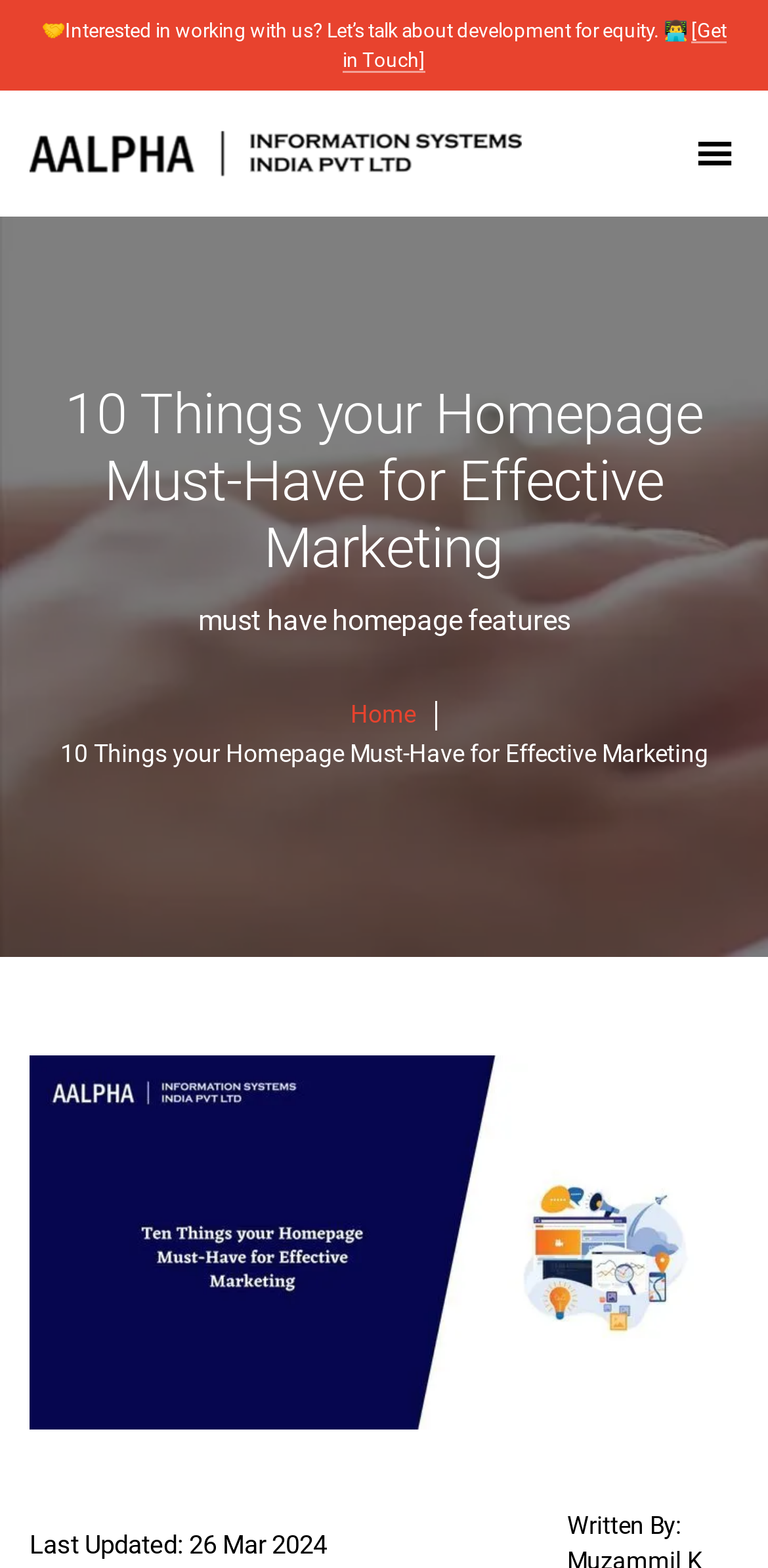Analyze and describe the webpage in a detailed narrative.

The webpage appears to be an article or blog post about effective marketing, specifically focusing on the essential components of a homepage. At the top of the page, there is a call-to-action section with a brief message "Interested in working with us? Let’s talk about development for equity." accompanied by a "Get in Touch" link and a logo image. 

Below this section, there is a main content area that occupies most of the page. It starts with a heading that repeats the title "10 Things your Homepage Must-Have for Effective Marketing", followed by a subheading "must have homepage features". 

On the right side of the main content area, there is a navigation link "Home" situated near the top. At the bottom of the main content area, there is an image related to the article's topic, and below it, there are two lines of text indicating when the article was last updated and who the author is.